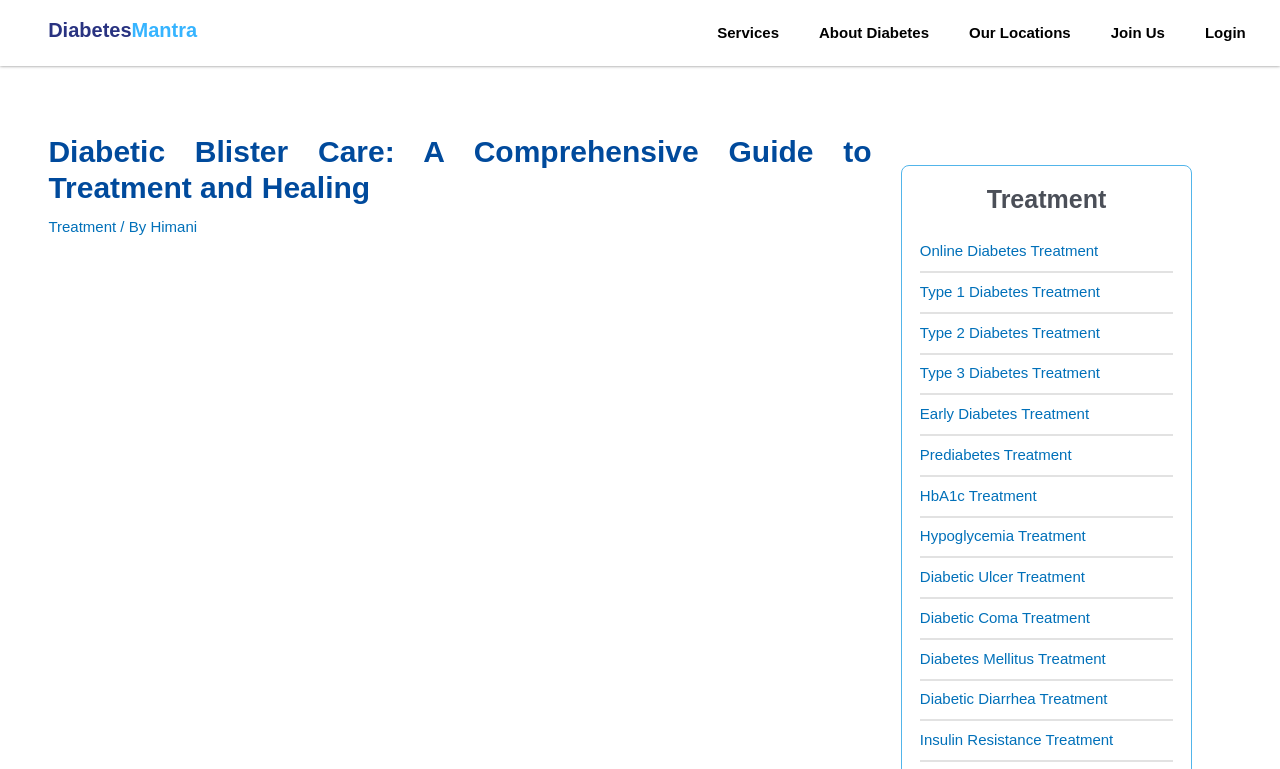Identify the bounding box coordinates for the region of the element that should be clicked to carry out the instruction: "View 'Diabetic Ulcer Treatment'". The bounding box coordinates should be four float numbers between 0 and 1, i.e., [left, top, right, bottom].

[0.719, 0.739, 0.848, 0.761]